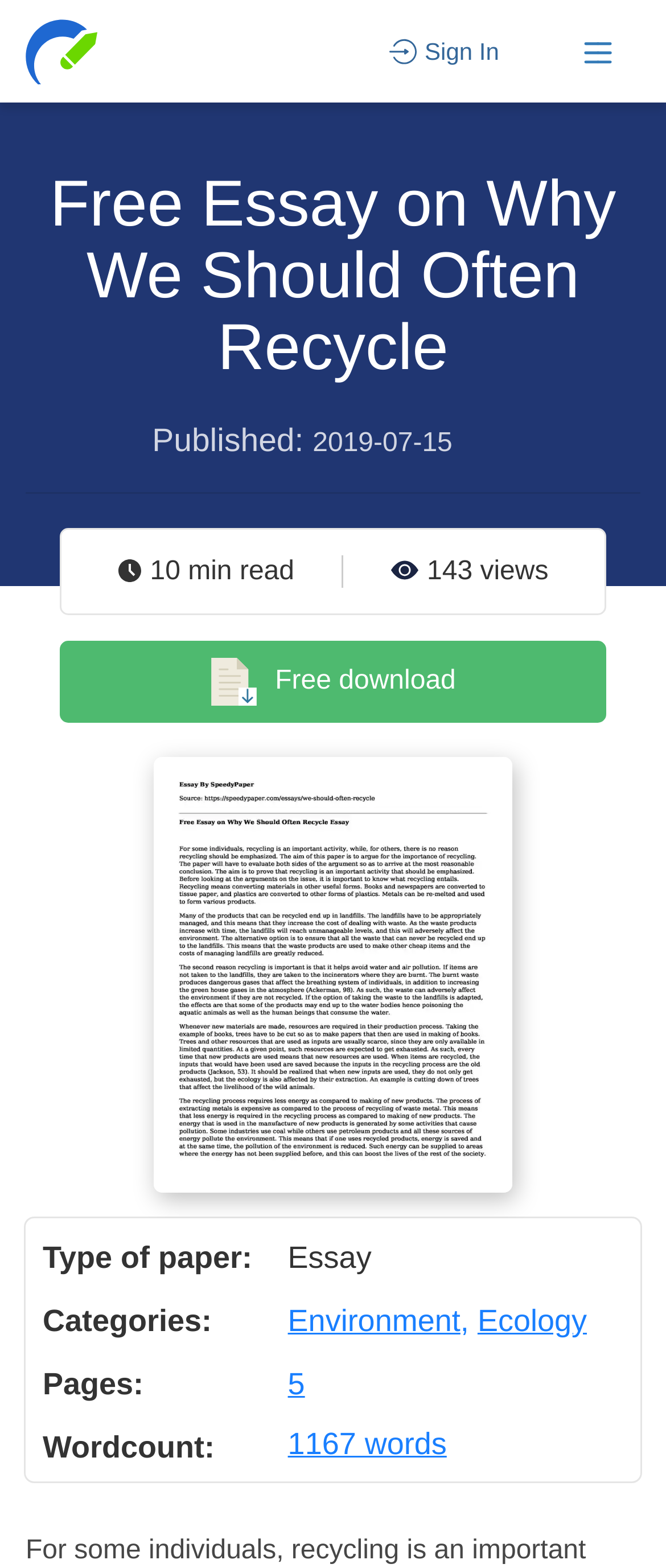Extract the heading text from the webpage.

Free Essay on Why We Should Often Recycle